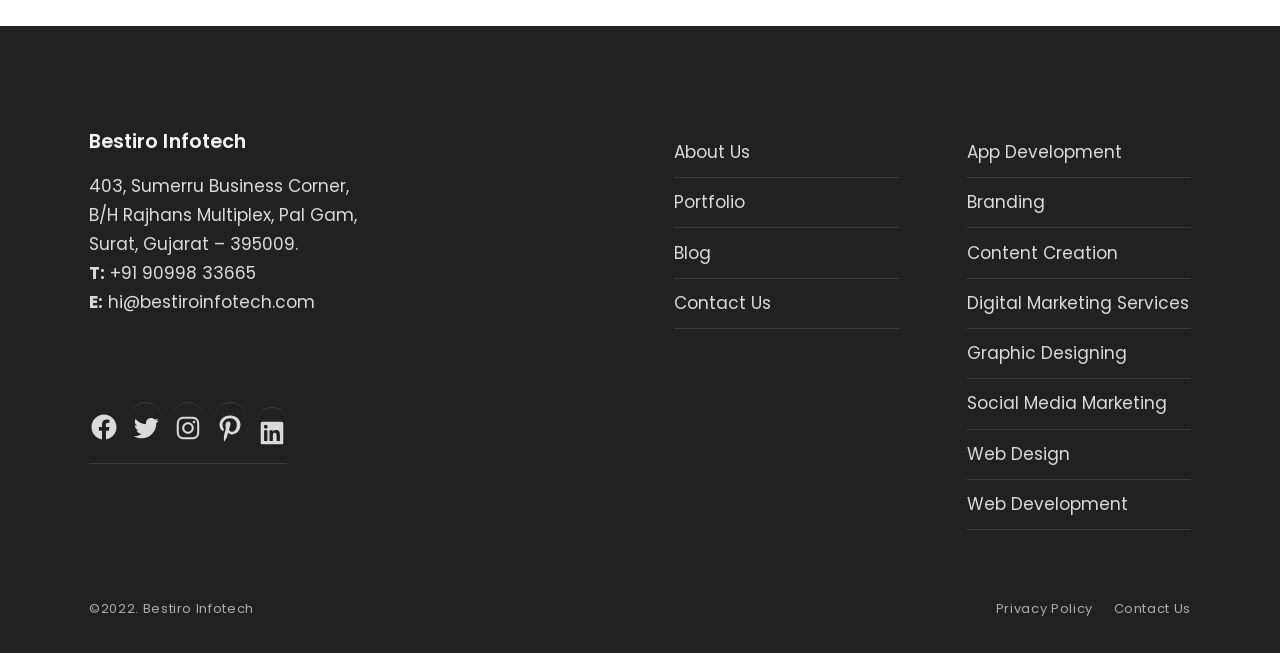What is the email address?
Look at the image and answer the question with a single word or phrase.

hi@bestiroinfotech.com